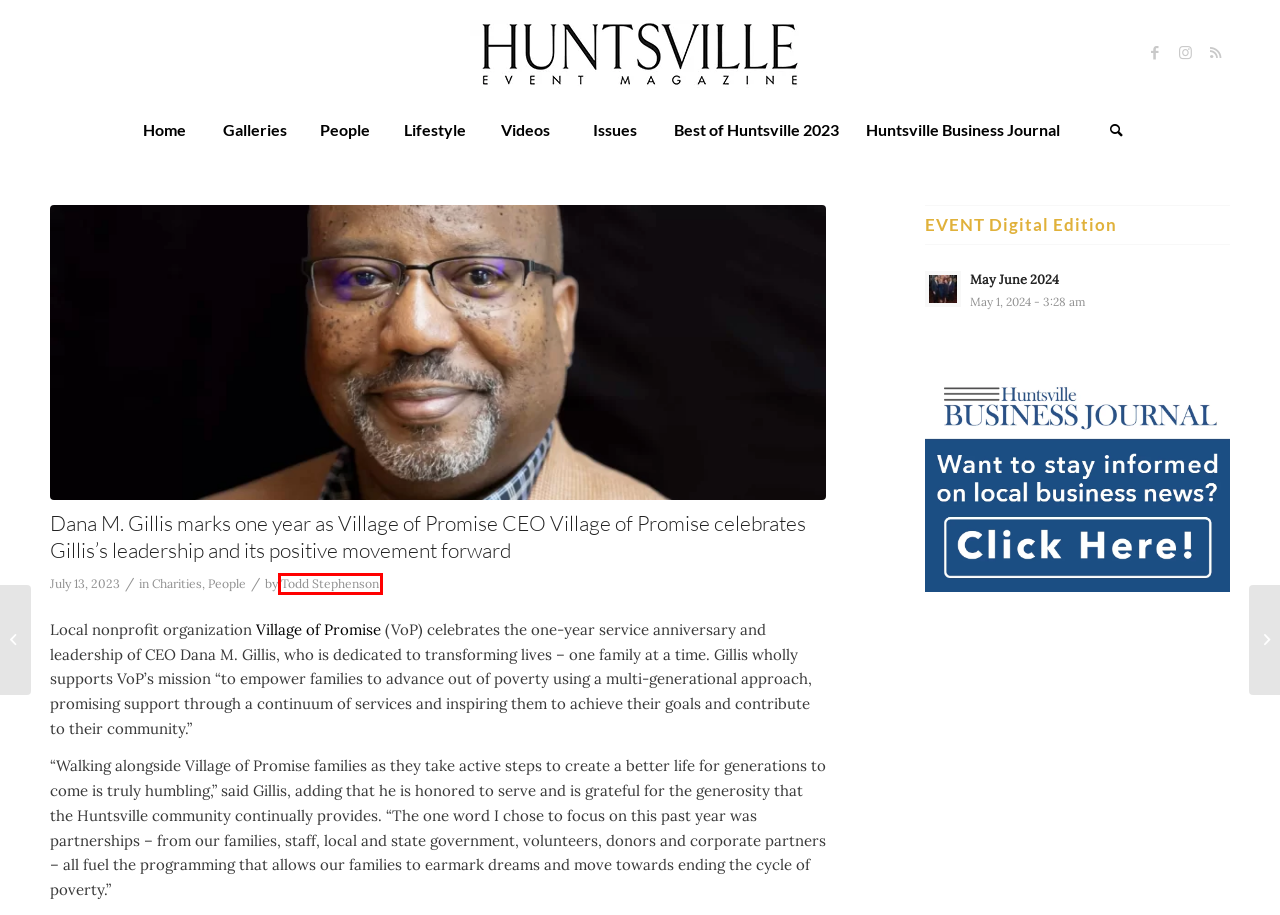Review the screenshot of a webpage that includes a red bounding box. Choose the webpage description that best matches the new webpage displayed after clicking the element within the bounding box. Here are the candidates:
A. You are being redirected...
B. May June 2024 - EVENT Magazine
C. Videos - EVENT Magazine
D. Home - EVENT Magazine
E. Todd Stephenson - EVENT Magazine
F. HOME | Village of Promise
G. Event Best of Huntsville 2023 - EVENT Magazine
H. Past Issues - EVENT Magazine

E